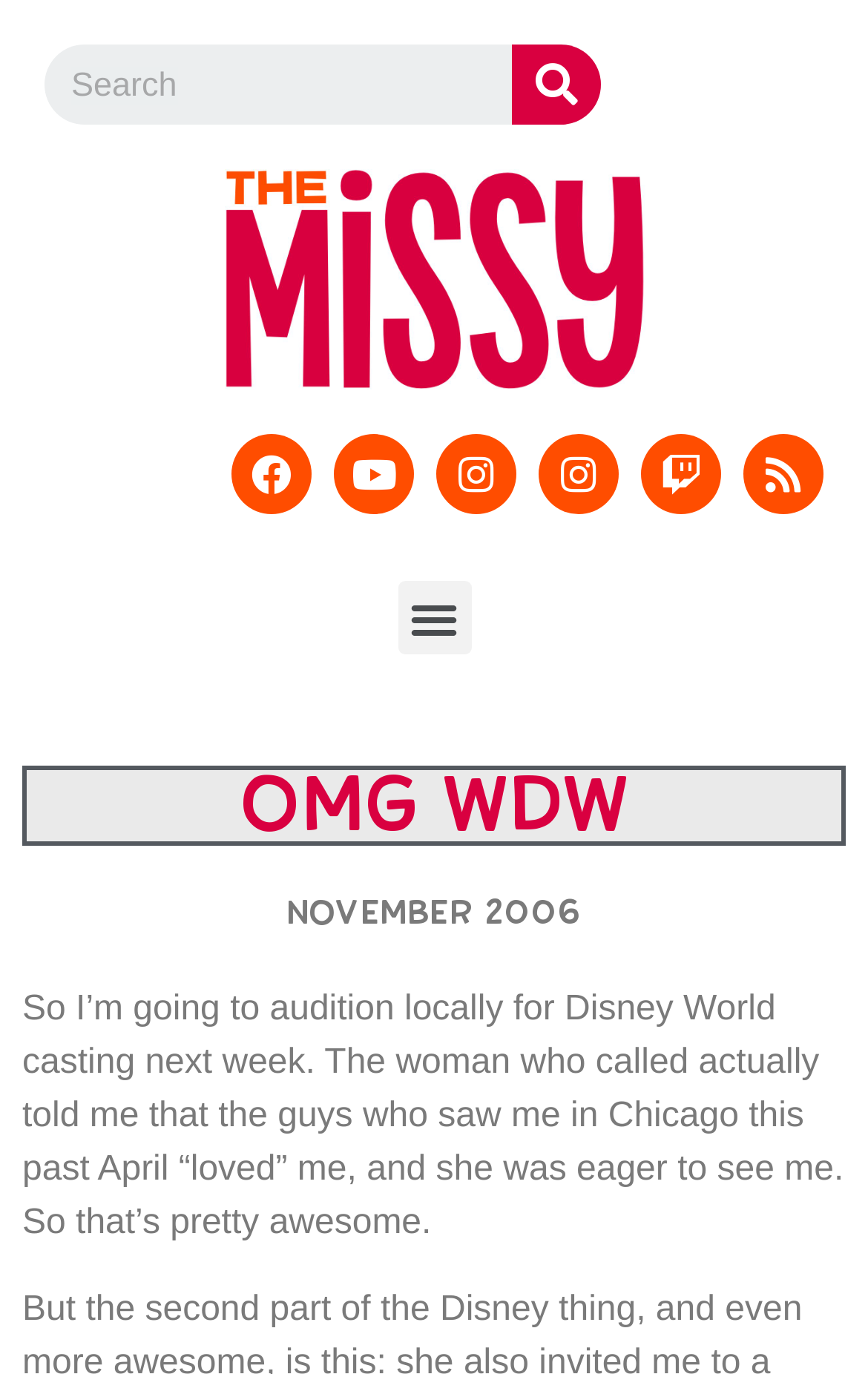Please answer the following query using a single word or phrase: 
How many search boxes are present?

1